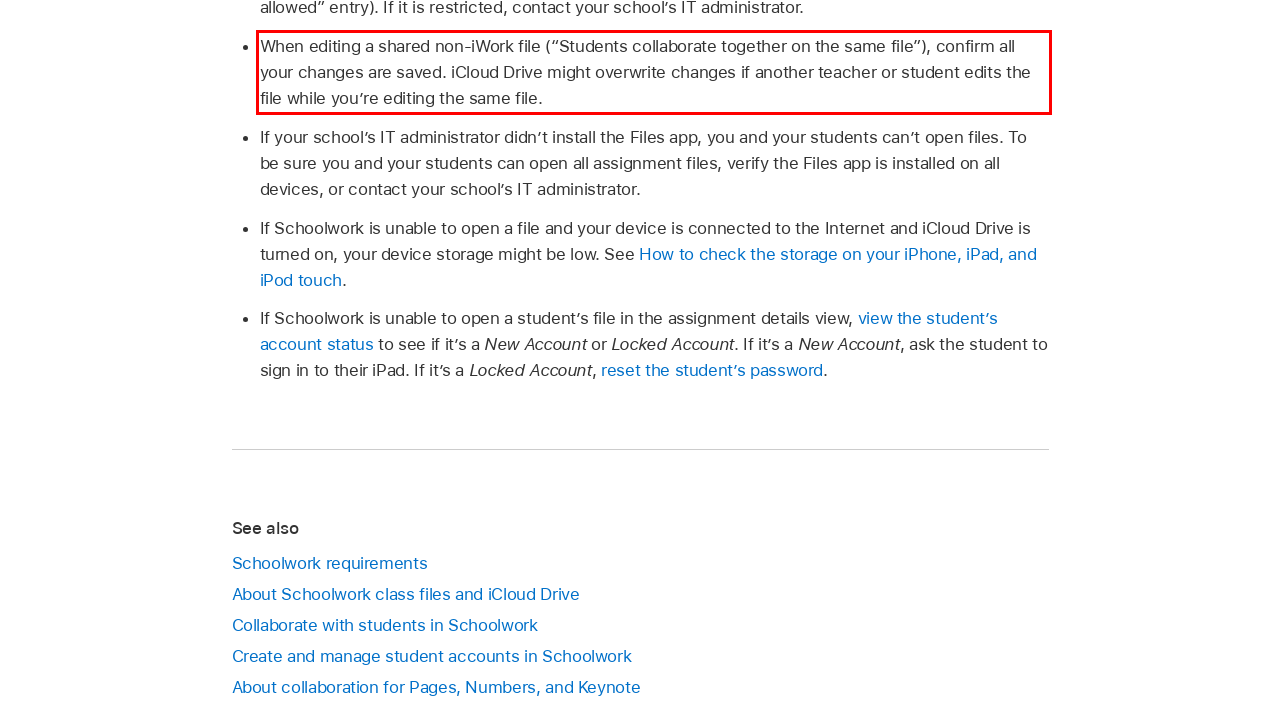Look at the screenshot of the webpage, locate the red rectangle bounding box, and generate the text content that it contains.

When editing a shared non-iWork file (“Students collaborate together on the same file”), confirm all your changes are saved. iCloud Drive might overwrite changes if another teacher or student edits the file while you’re editing the same file.